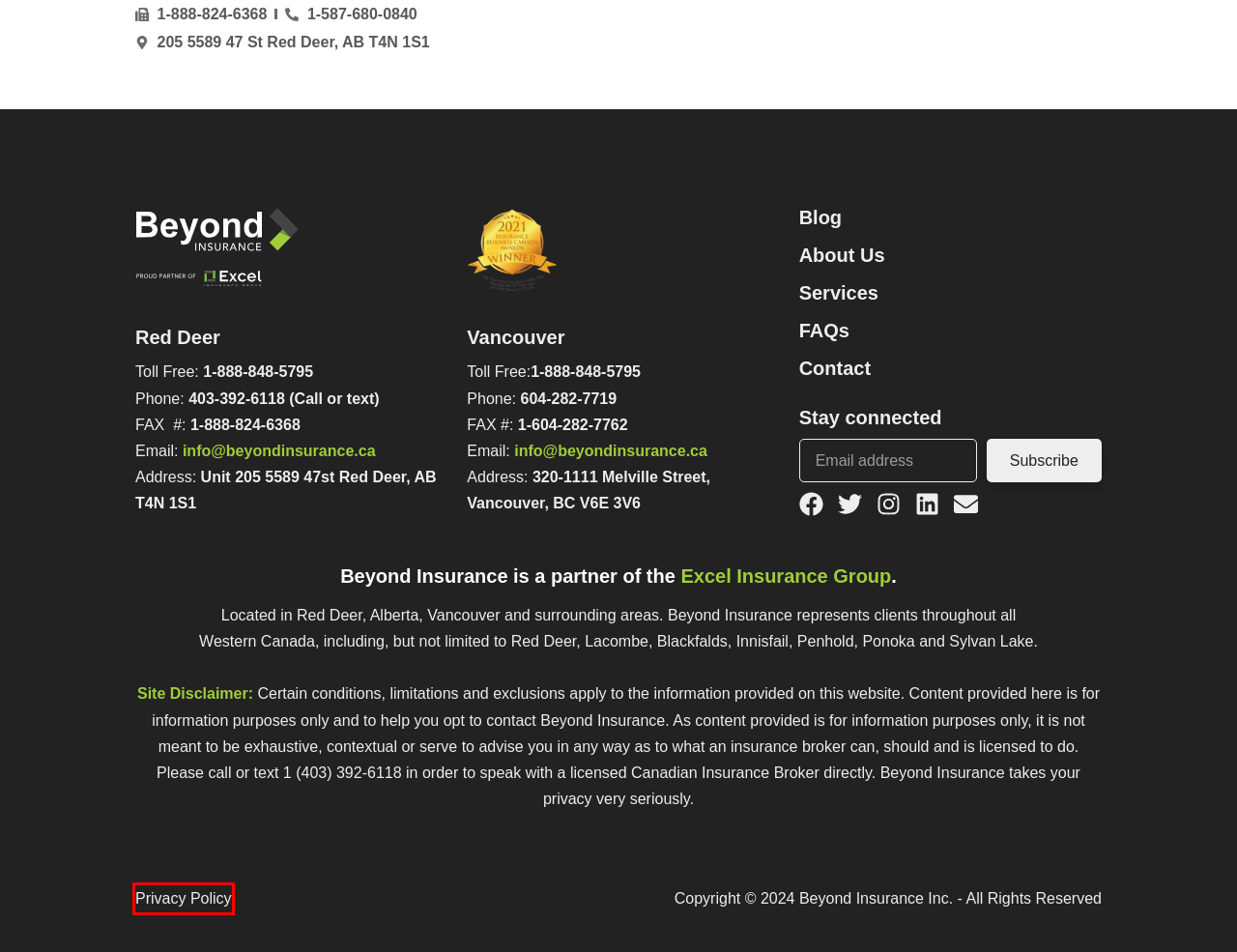Given a screenshot of a webpage with a red bounding box highlighting a UI element, determine which webpage description best matches the new webpage that appears after clicking the highlighted element. Here are the candidates:
A. Contact Beyond Insurance: Dedicated Service in Alberta & British Columbia | Beyond Insurance
B. Get Your Custom Insurance Quote Today - Beyond Insurance | Beyond Insurance
C. About Us | Beyond Insurance
D. Privacy Policy | Beyond Insurance
E. Insights and Expertise - Beyond Insurance Blog | Beyond Insurance
F. Best Insurance Coverage in Red Deer & Vancouver | Beyond Insurance
G. FAQs: Your Insurance Questions Answered | Beyond Insurance
H. Services | Beyond Insurance

D